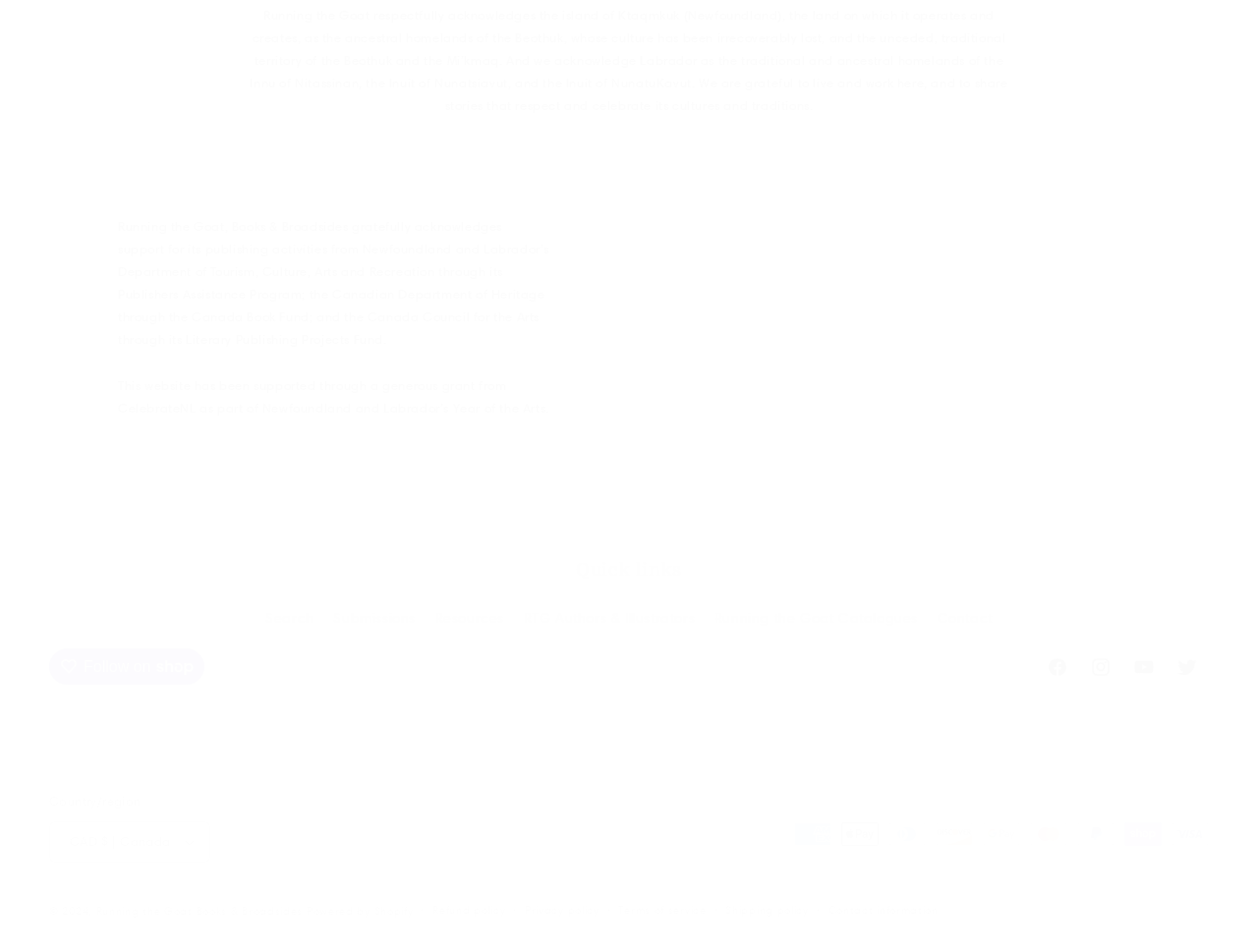Determine the bounding box coordinates of the region to click in order to accomplish the following instruction: "Click on Search". Provide the coordinates as four float numbers between 0 and 1, specifically [left, top, right, bottom].

[0.211, 0.637, 0.25, 0.668]